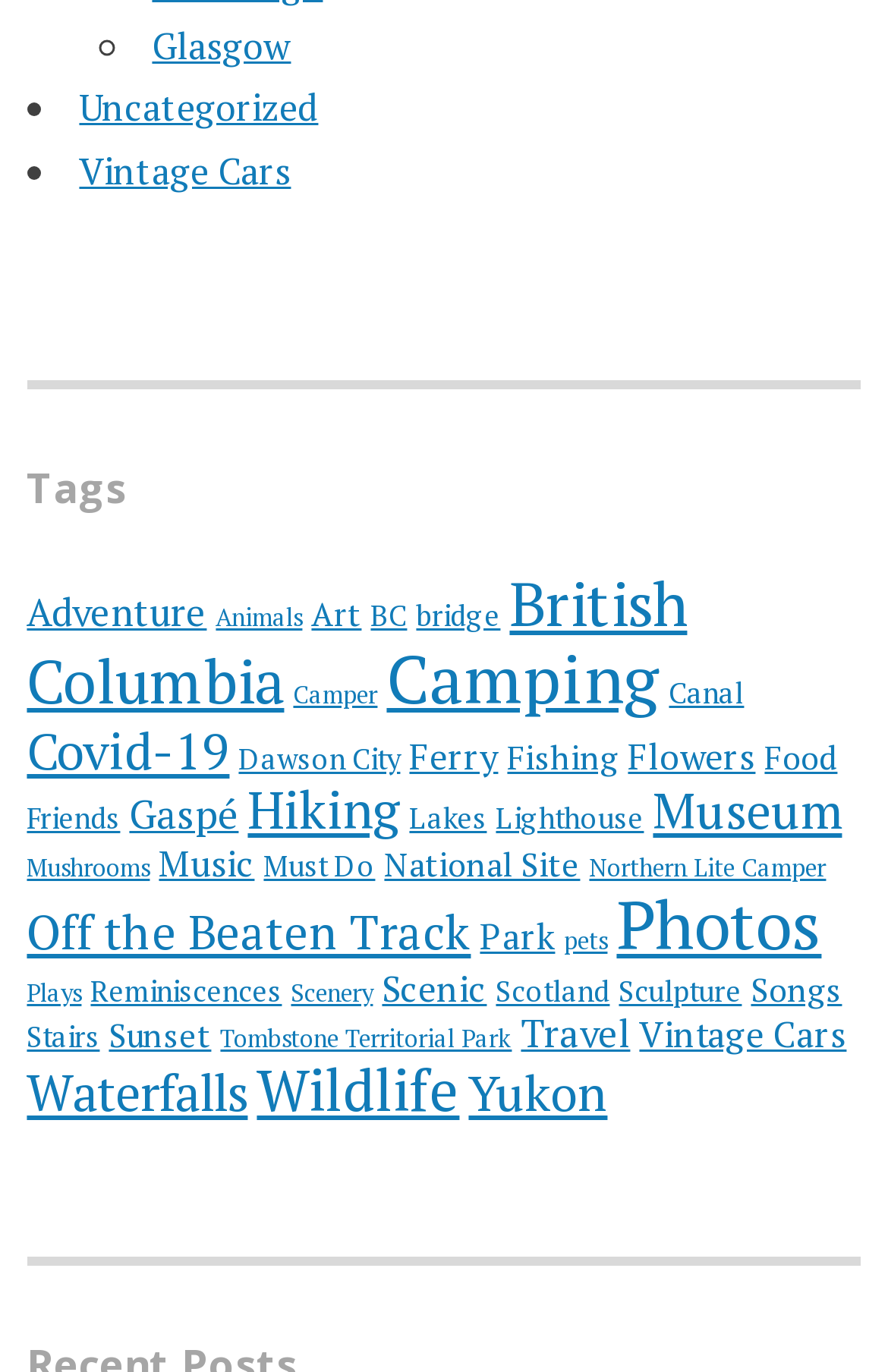What is the category with the most items?
Respond to the question with a well-detailed and thorough answer.

I counted the number of items in each category by looking at the links on the webpage. The category with the most items is Camping with 41 items.